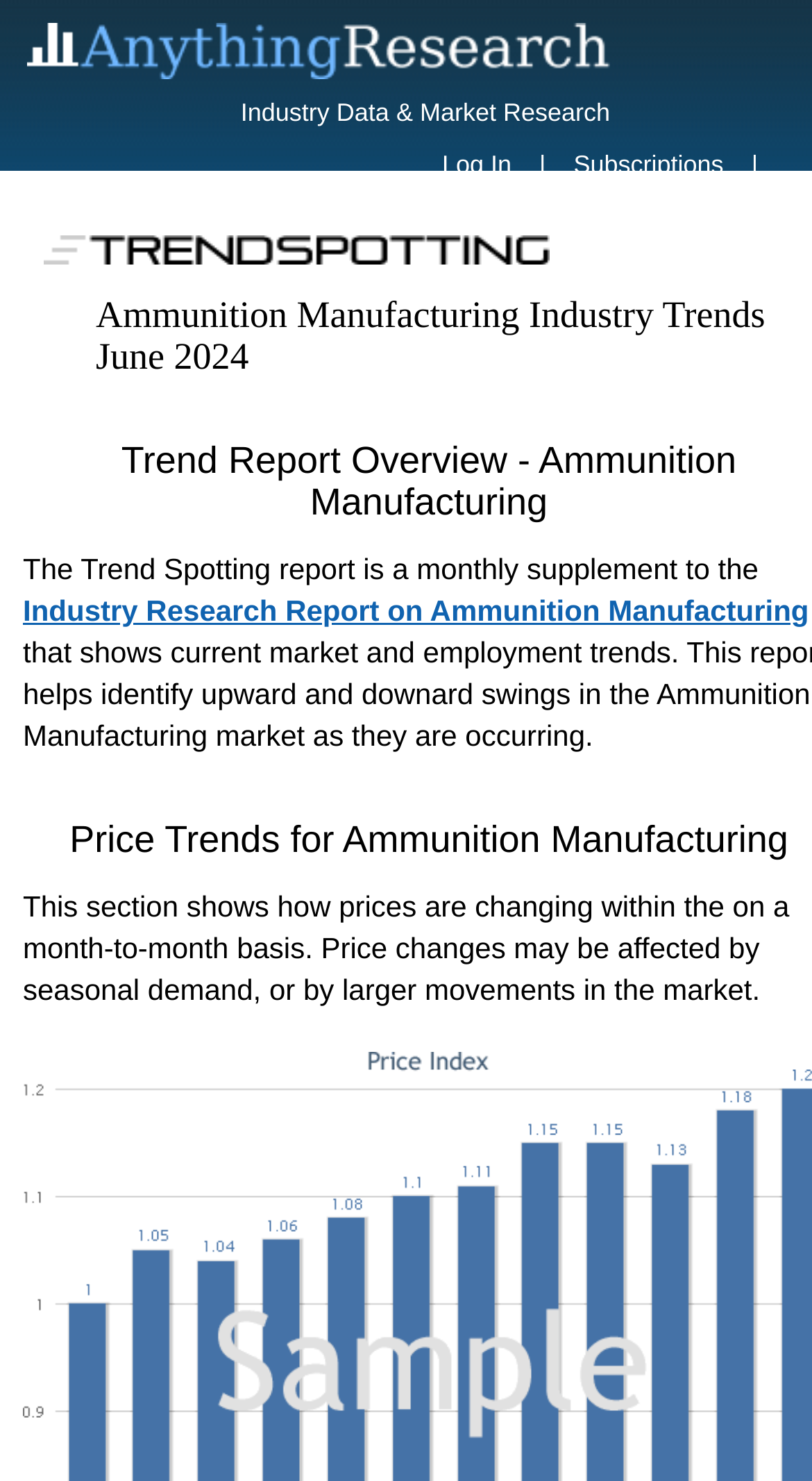Can you find the bounding box coordinates for the element to click on to achieve the instruction: "view Industry Research"?

[0.488, 0.193, 0.789, 0.213]